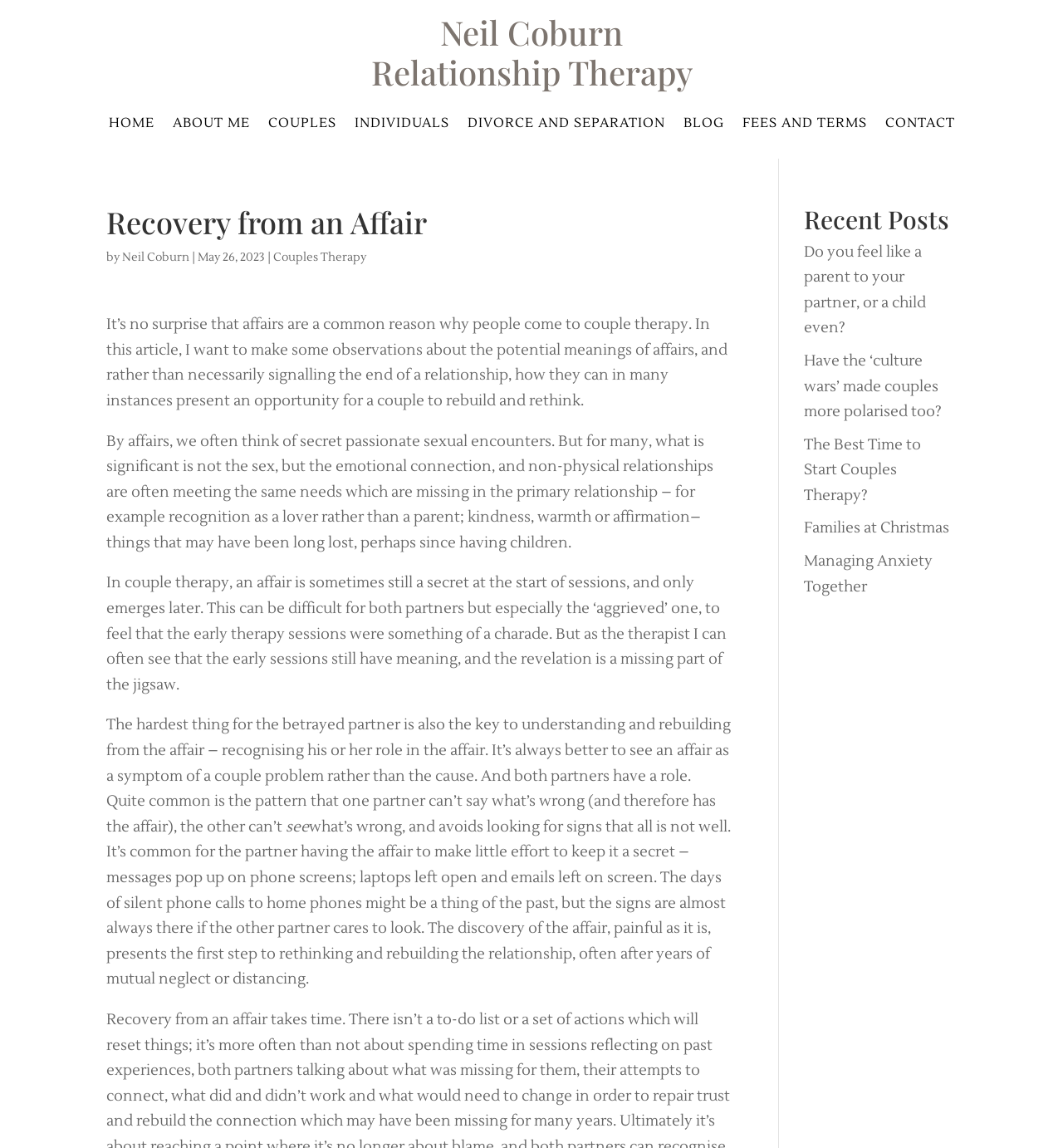Locate the bounding box coordinates of the clickable area to execute the instruction: "Visit the BLOG page". Provide the coordinates as four float numbers between 0 and 1, represented as [left, top, right, bottom].

[0.643, 0.102, 0.681, 0.118]